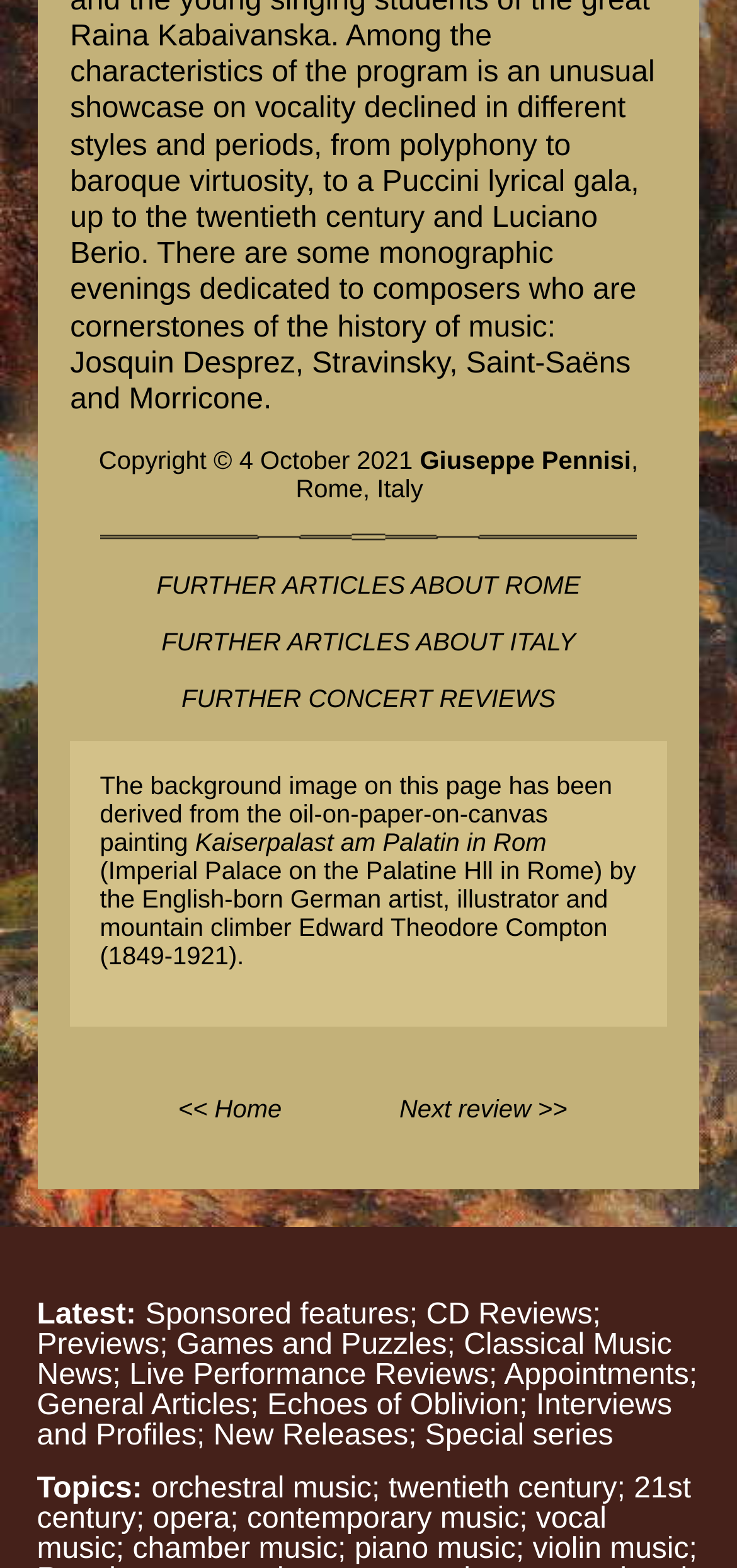Locate the bounding box coordinates of the clickable region to complete the following instruction: "View the next review."

[0.542, 0.699, 0.77, 0.717]